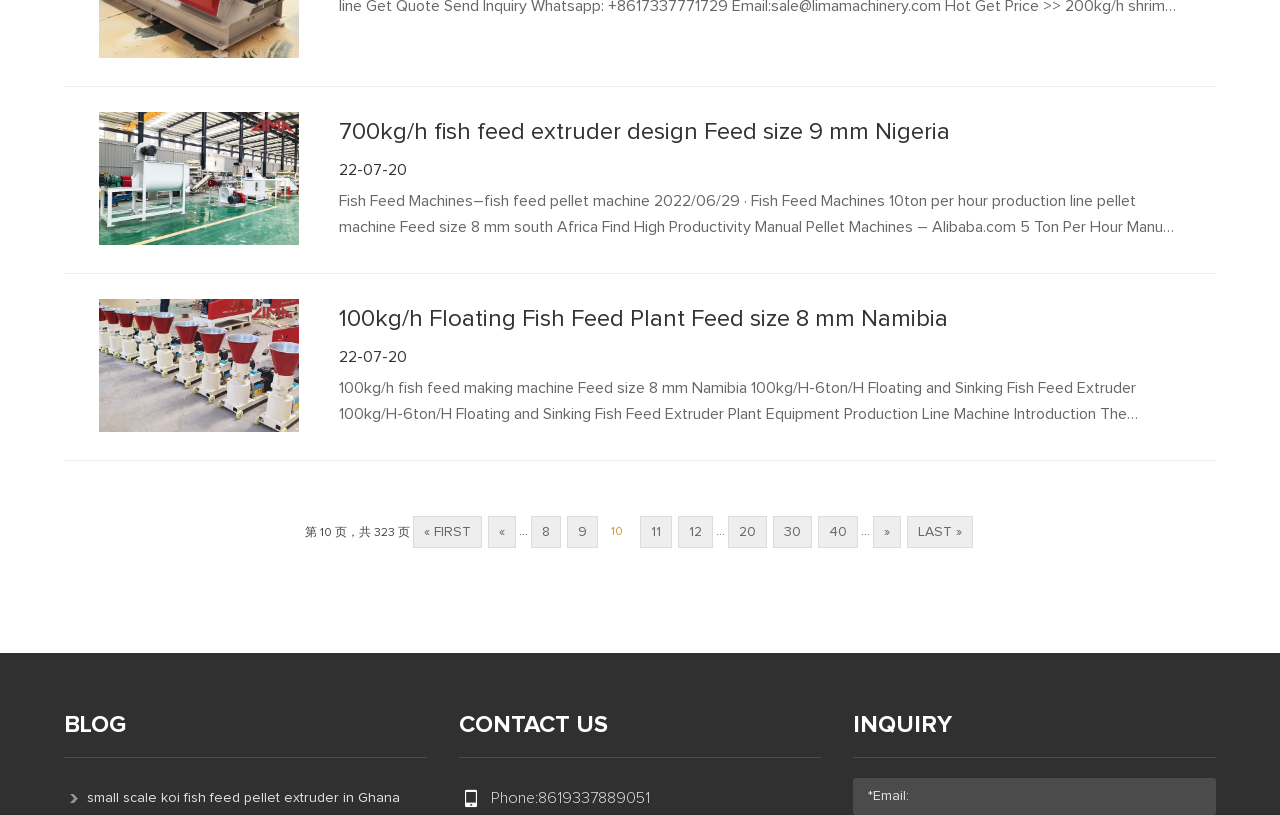Please find the bounding box coordinates of the element that needs to be clicked to perform the following instruction: "contact us". The bounding box coordinates should be four float numbers between 0 and 1, represented as [left, top, right, bottom].

[0.358, 0.875, 0.642, 0.93]